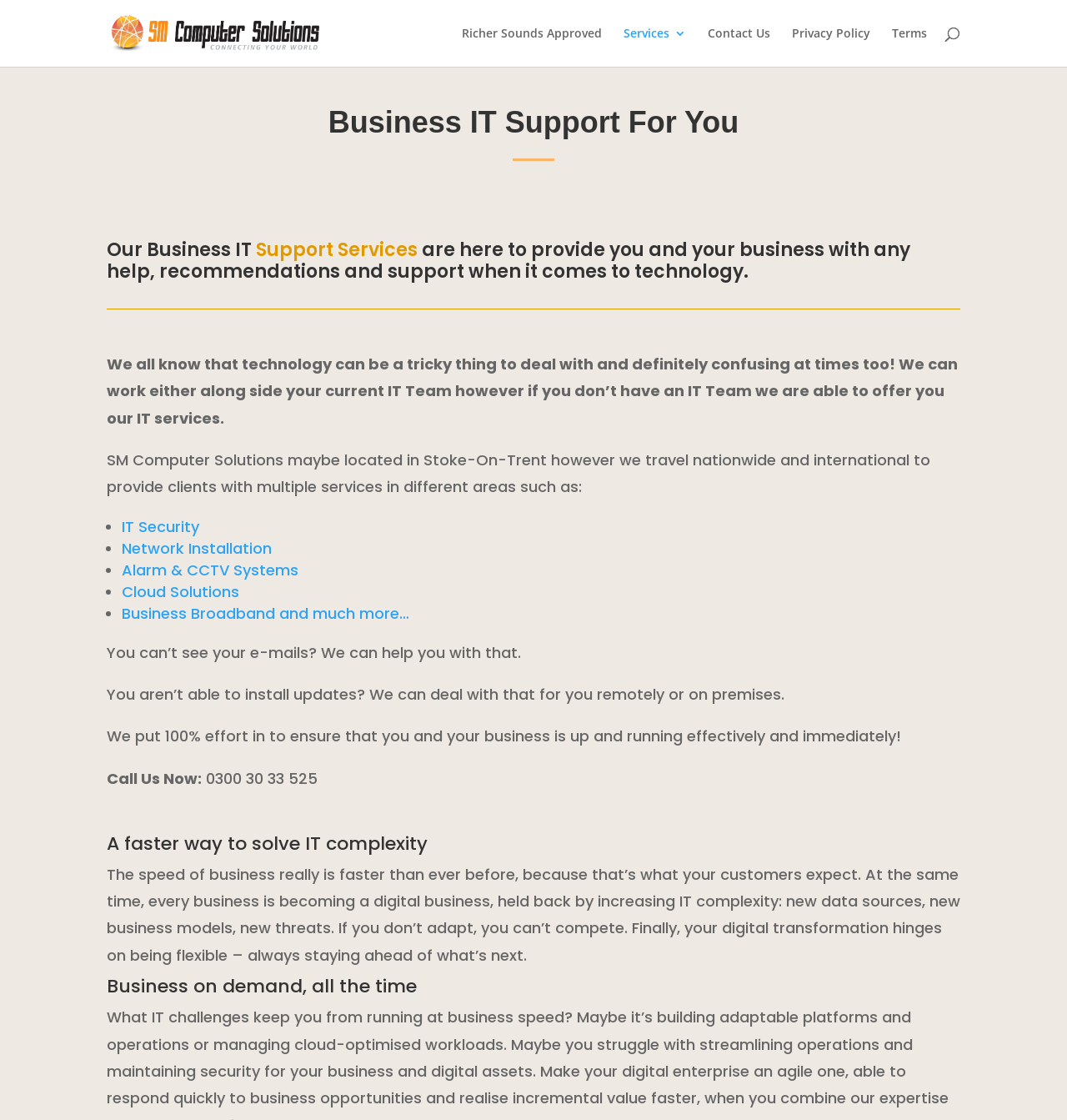What is the phone number to contact them?
Using the visual information, respond with a single word or phrase.

0300 30 33 525